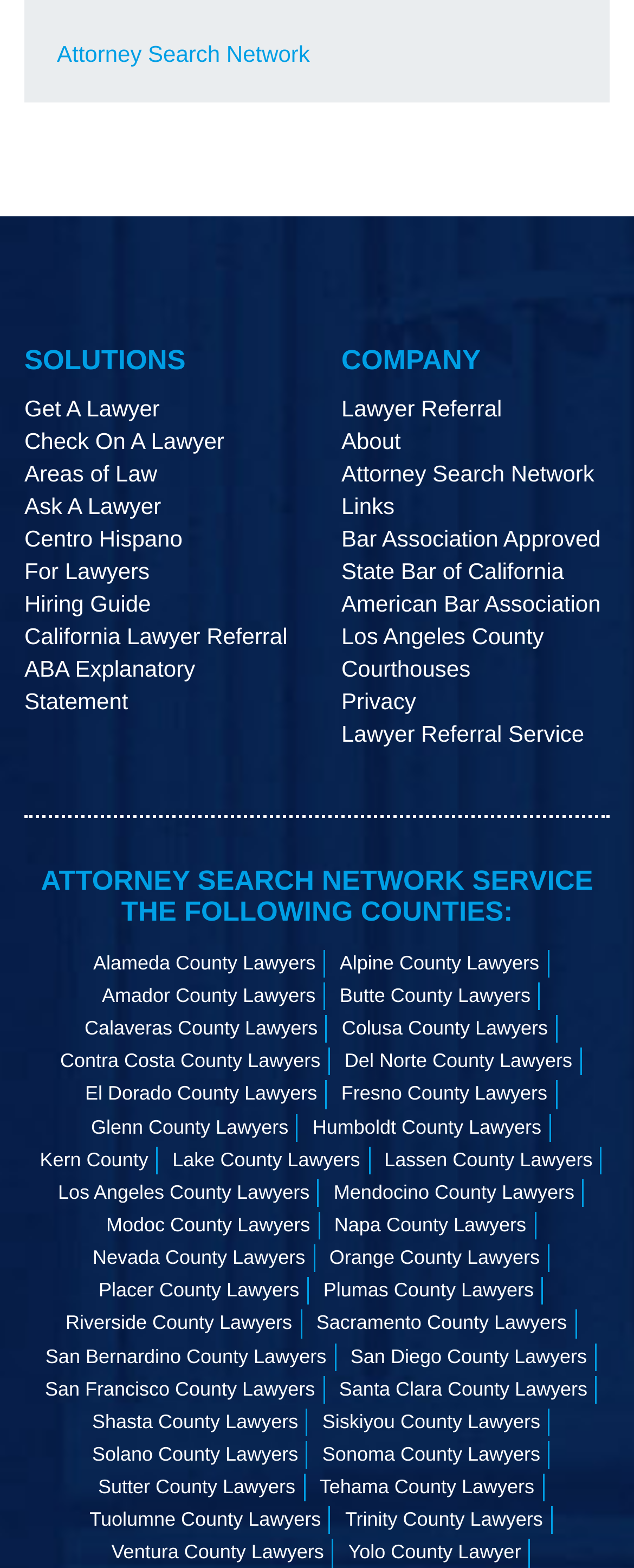Please identify the bounding box coordinates of the clickable region that I should interact with to perform the following instruction: "Check on a lawyer". The coordinates should be expressed as four float numbers between 0 and 1, i.e., [left, top, right, bottom].

[0.038, 0.273, 0.354, 0.29]